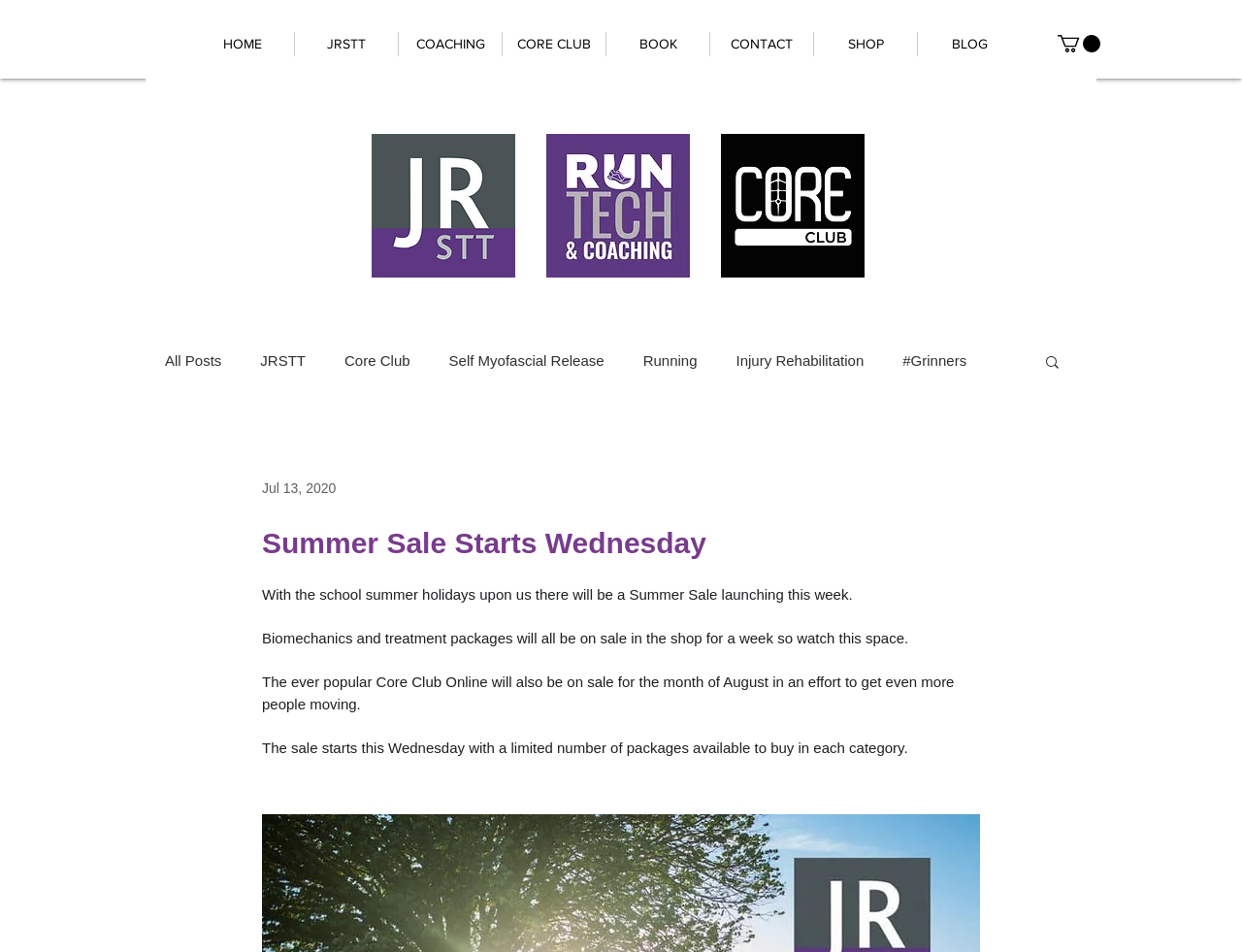Pinpoint the bounding box coordinates of the area that should be clicked to complete the following instruction: "Go to the SHOP". The coordinates must be given as four float numbers between 0 and 1, i.e., [left, top, right, bottom].

[0.655, 0.034, 0.738, 0.059]